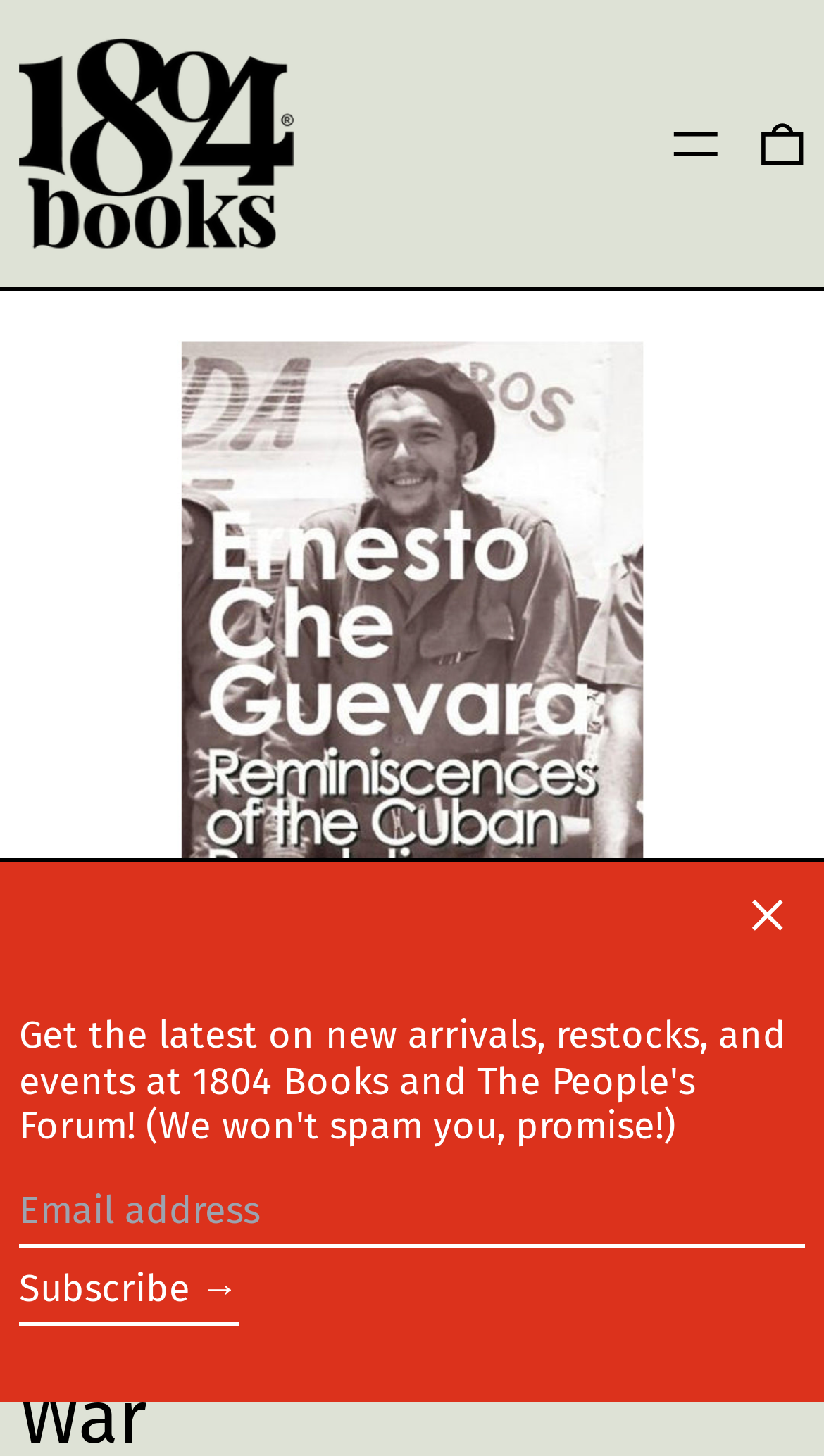Highlight the bounding box coordinates of the element you need to click to perform the following instruction: "Click the 'MENU' button."

[0.815, 0.069, 0.873, 0.128]